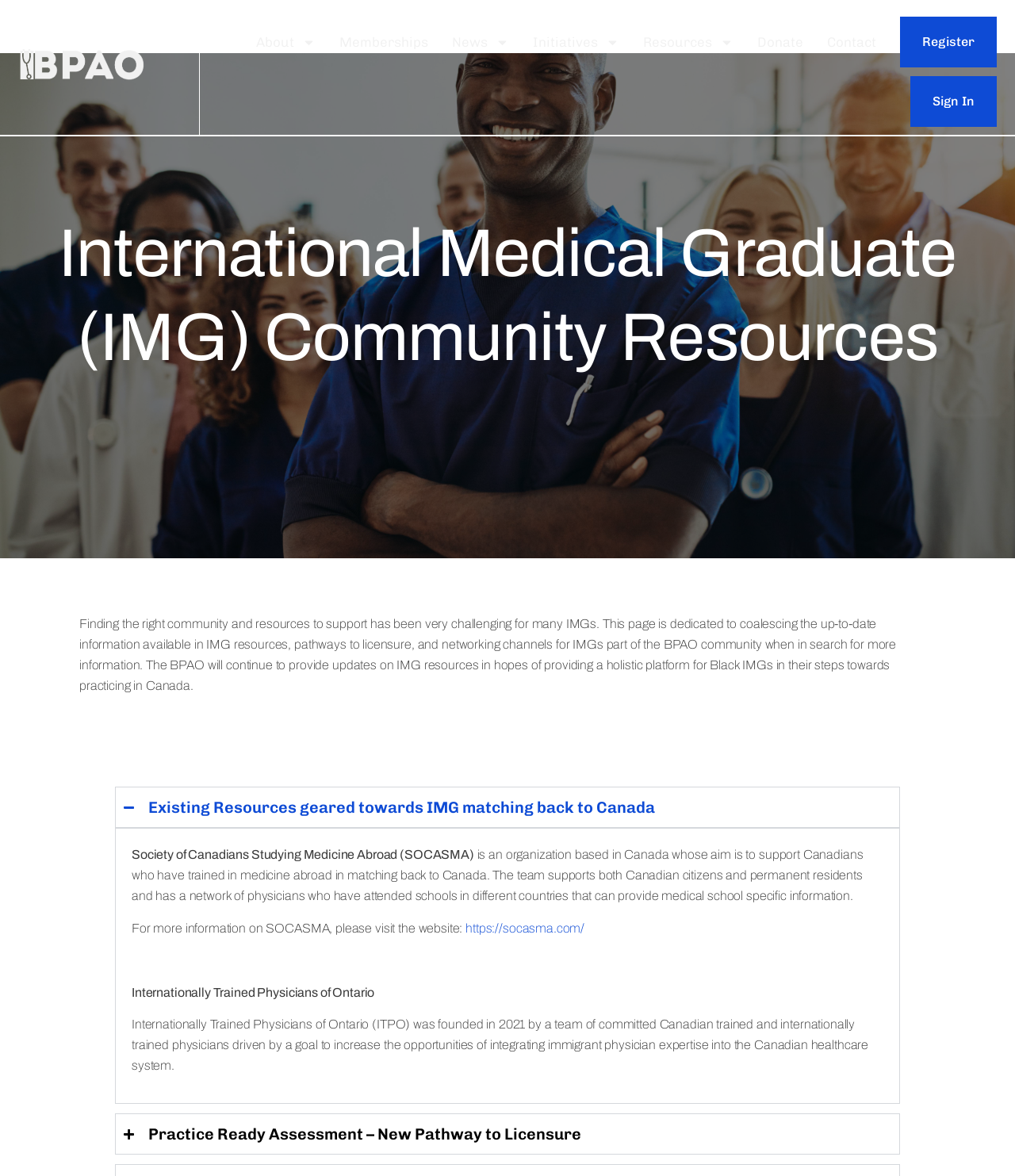Please locate the bounding box coordinates of the element that should be clicked to achieve the given instruction: "Click the 'Register' link".

[0.887, 0.014, 0.982, 0.057]